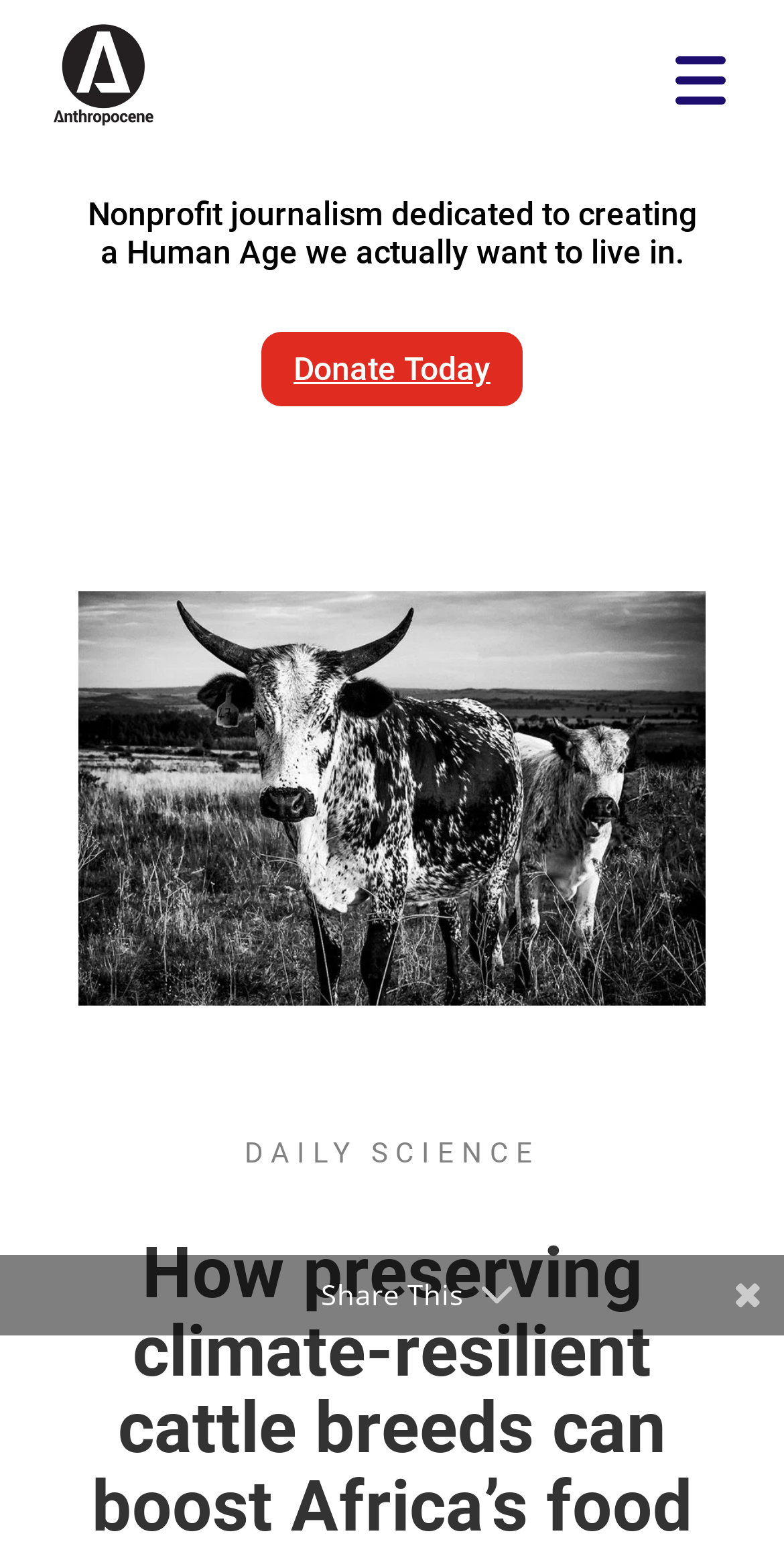What is the category of the article?
Please ensure your answer is as detailed and informative as possible.

I found the answer by looking at the StaticText element with the text 'DAILY SCIENCE', which suggests that it is the category of the article.